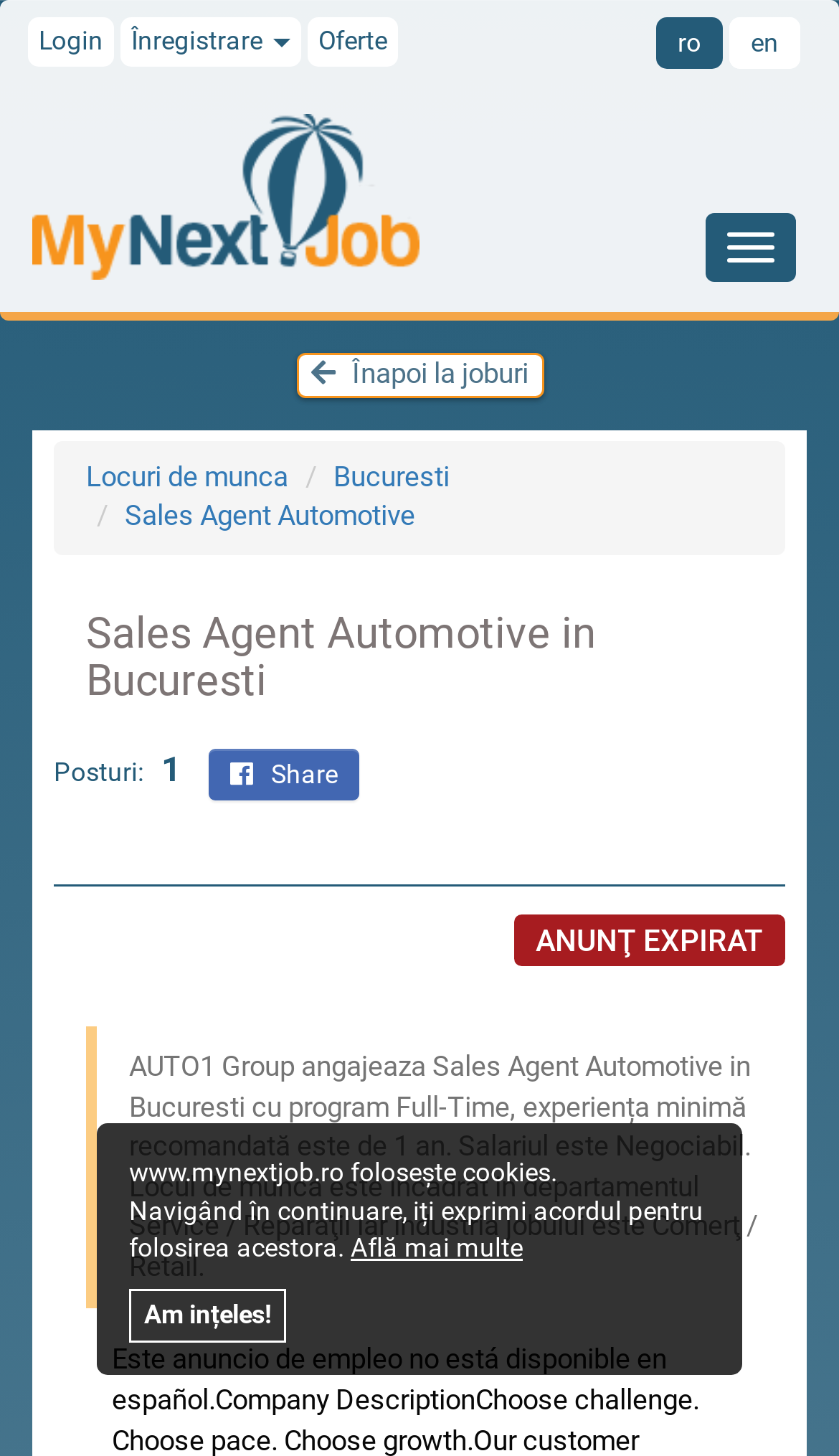How many job posts are available?
Please give a detailed and elaborate answer to the question.

The number of job posts available can be found in the static text element 'Posturi: 1' which is located below the heading element.